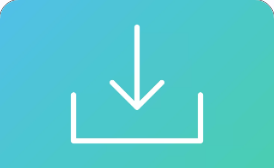Give a detailed account of the elements present in the image.

The image features a modern, visually appealing download icon, designed against a gradient background that transitions from blue to green. The icon illustrates a downward-facing arrow pointing towards a horizontal line, symbolizing the action of downloading content. This graphic likely serves as a clickable button or link related to downloadable resources, such as publications or documents, on a webpage dedicated to NEC (New Engineering Contract) information and resources. Its clean and simple design aligns with contemporary web aesthetics, aiming to enhance user experience by providing intuitive navigation options for accessing valuable materials.